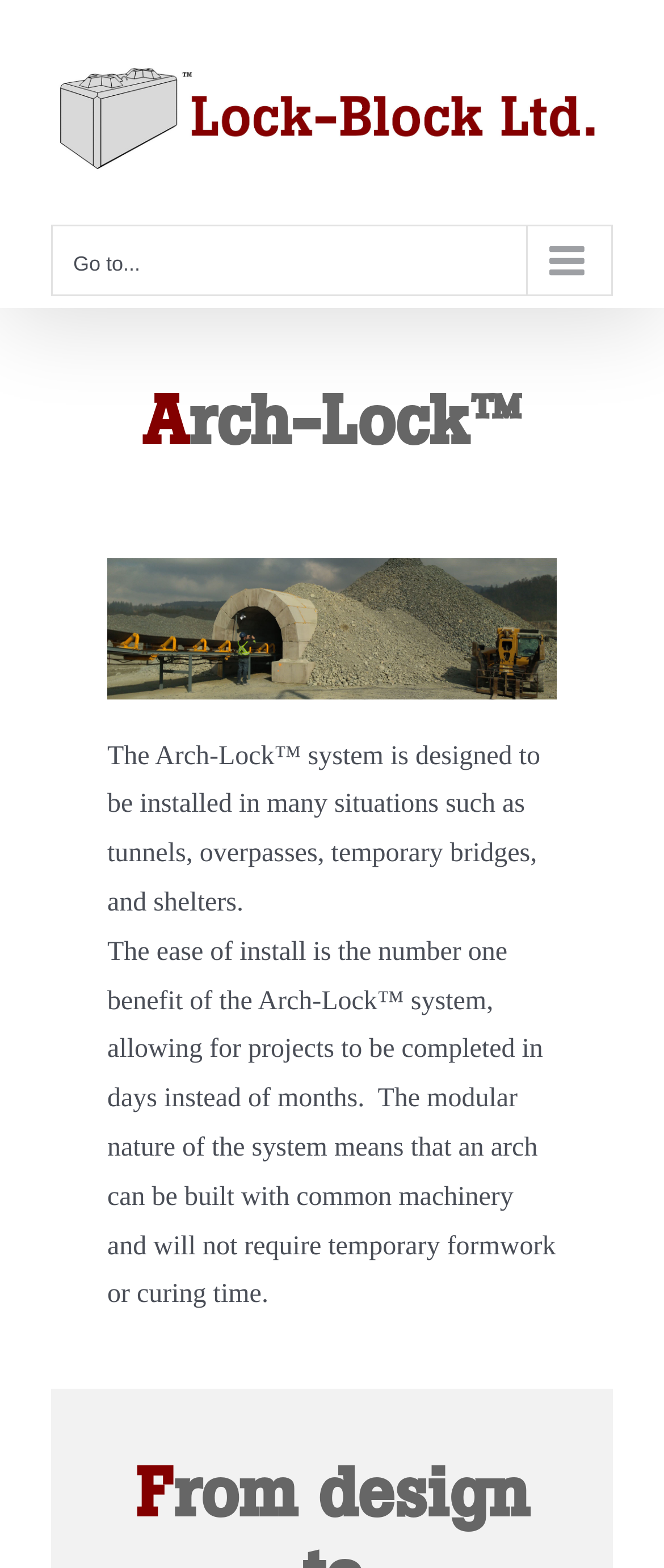Please provide a short answer using a single word or phrase for the question:
What is the name of the system?

Arch-Lock